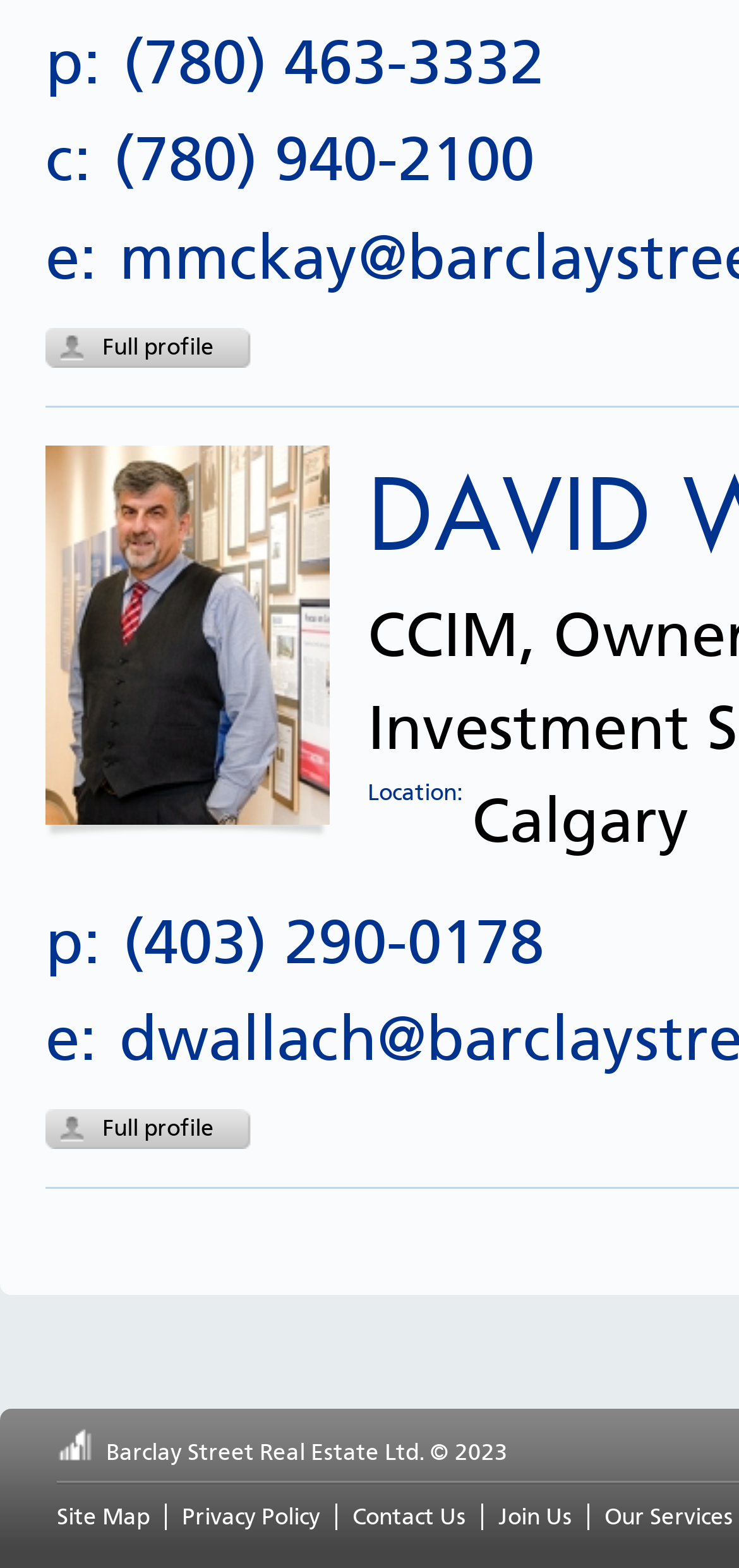How many links are at the bottom of the webpage?
Please look at the screenshot and answer using one word or phrase.

4